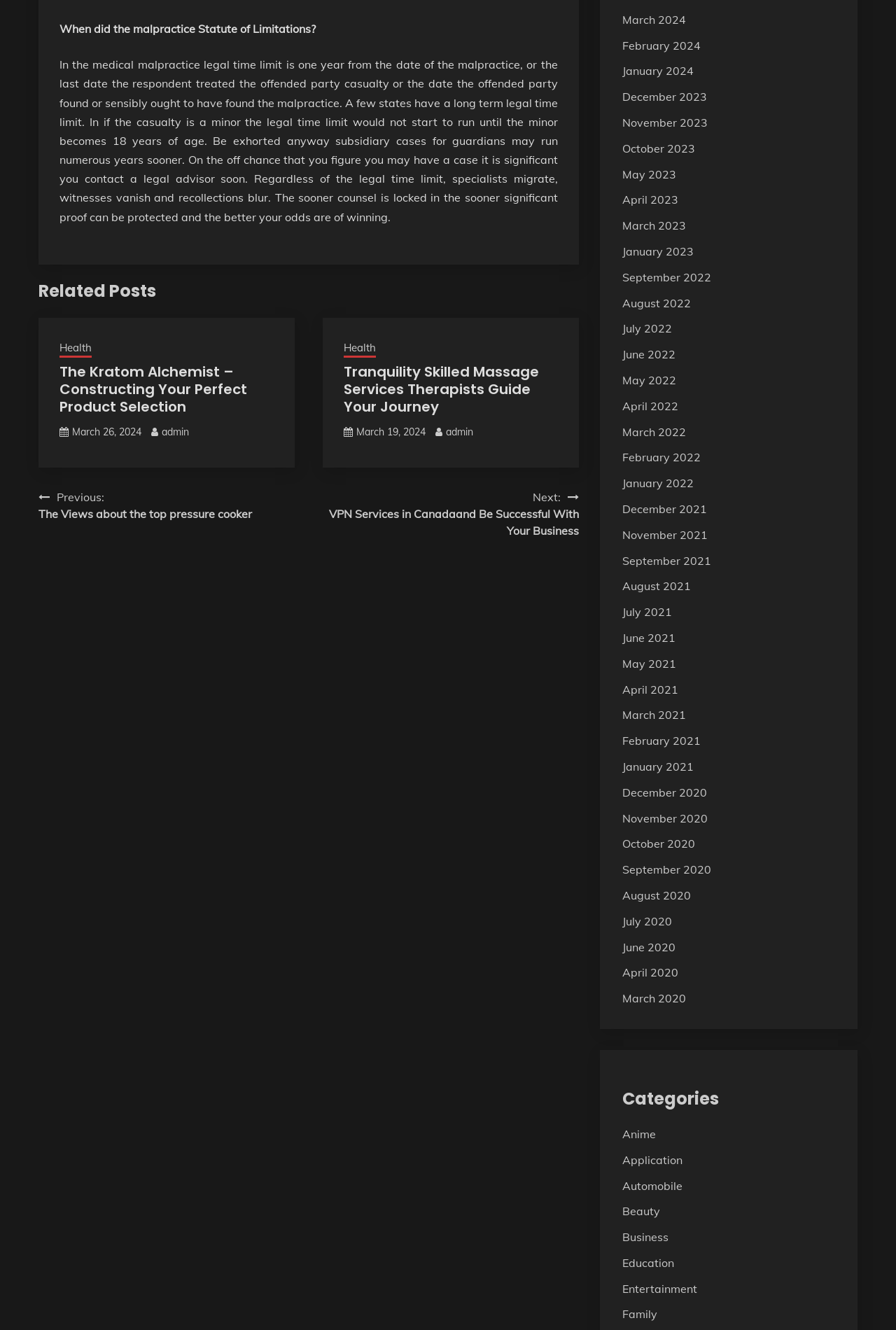Can you find the bounding box coordinates for the element to click on to achieve the instruction: "Check 'Tranquility Skilled Massage Services Therapists Guide Your Journey' post"?

[0.383, 0.272, 0.601, 0.313]